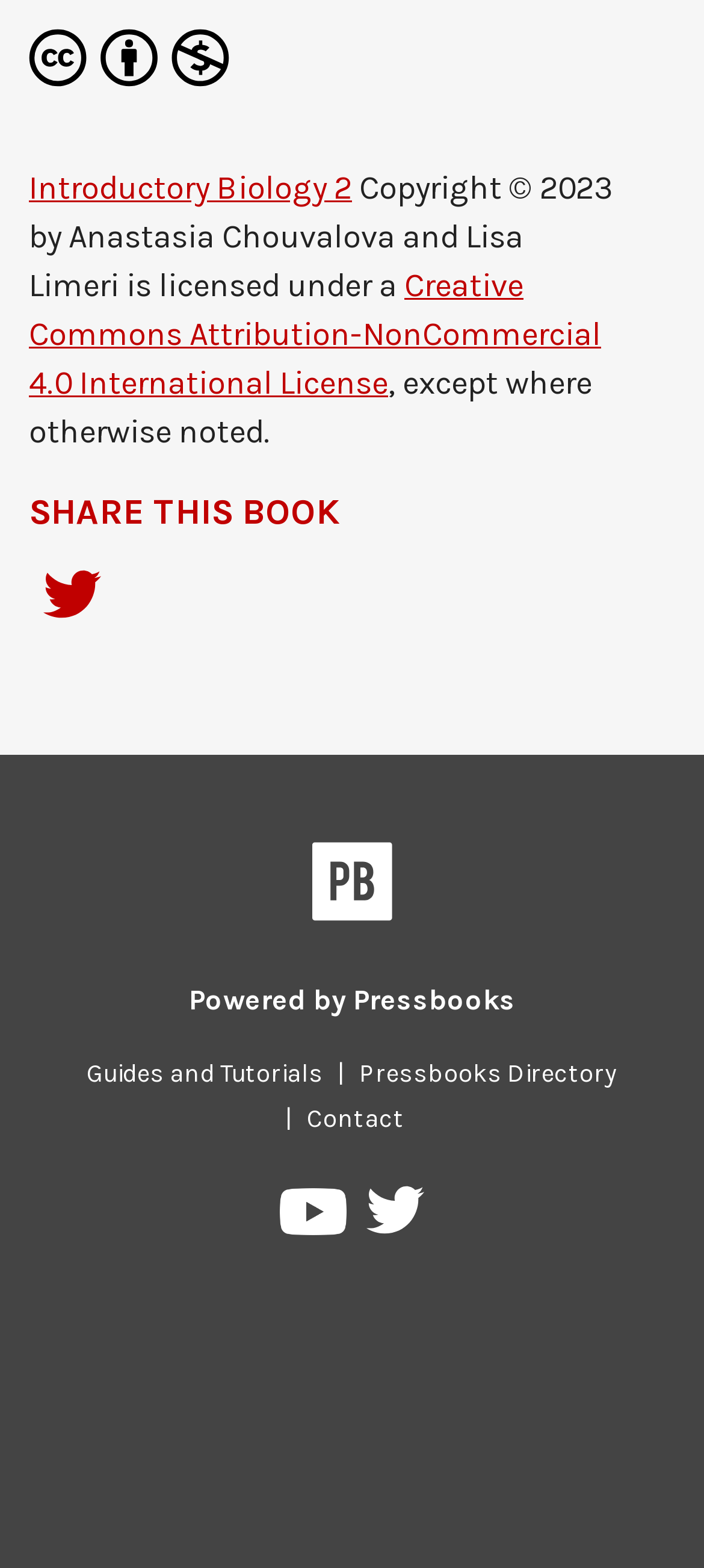Please use the details from the image to answer the following question comprehensively:
What is the platform that powered this book?

I found the answer by looking at the link with the text 'Powered by Pressbooks' which is located at the bottom of the page.